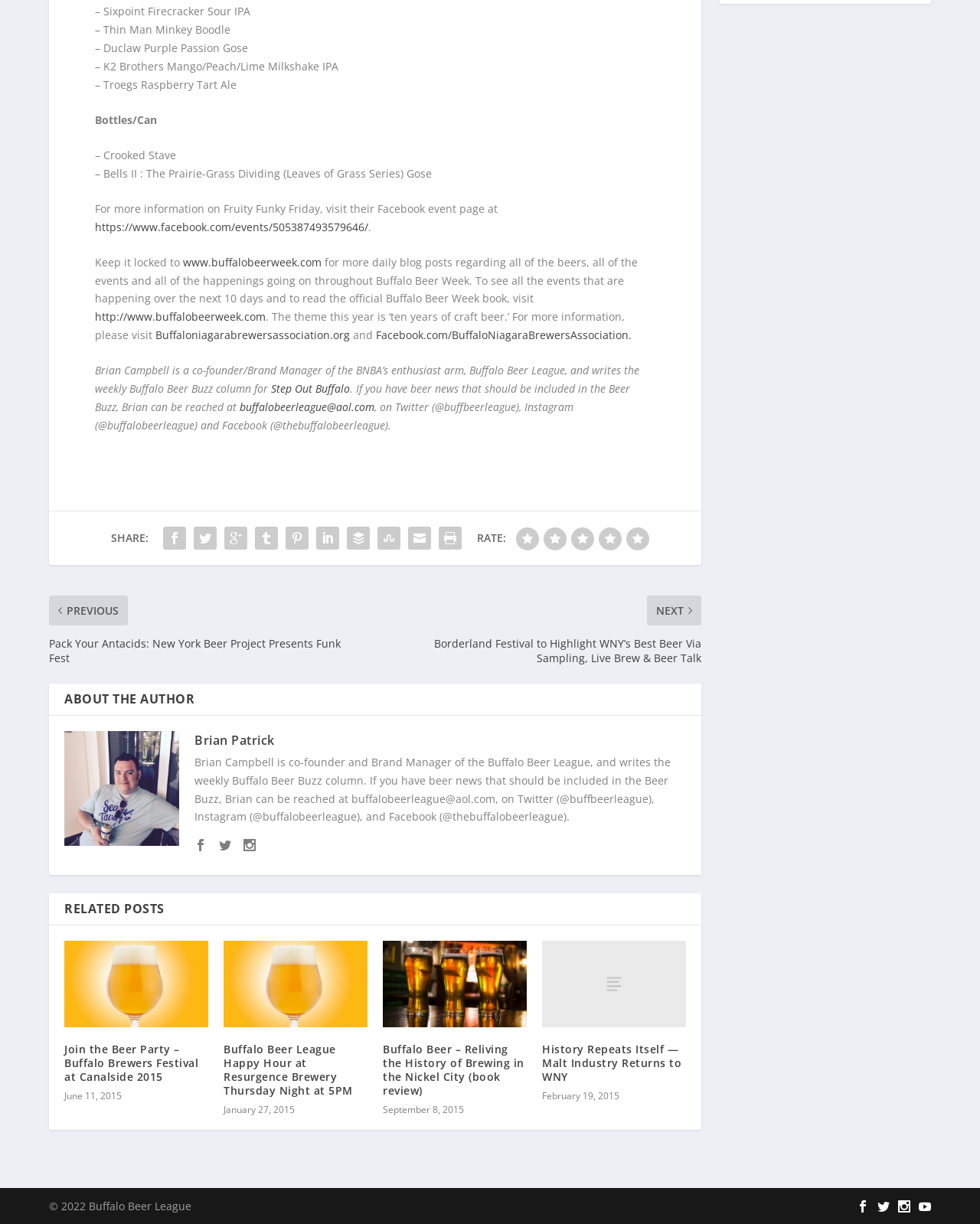From the given element description: "Facebook.com/BuffaloNiagaraBrewersAssociation.", find the bounding box for the UI element. Provide the coordinates as four float numbers between 0 and 1, in the order [left, top, right, bottom].

[0.384, 0.268, 0.645, 0.28]